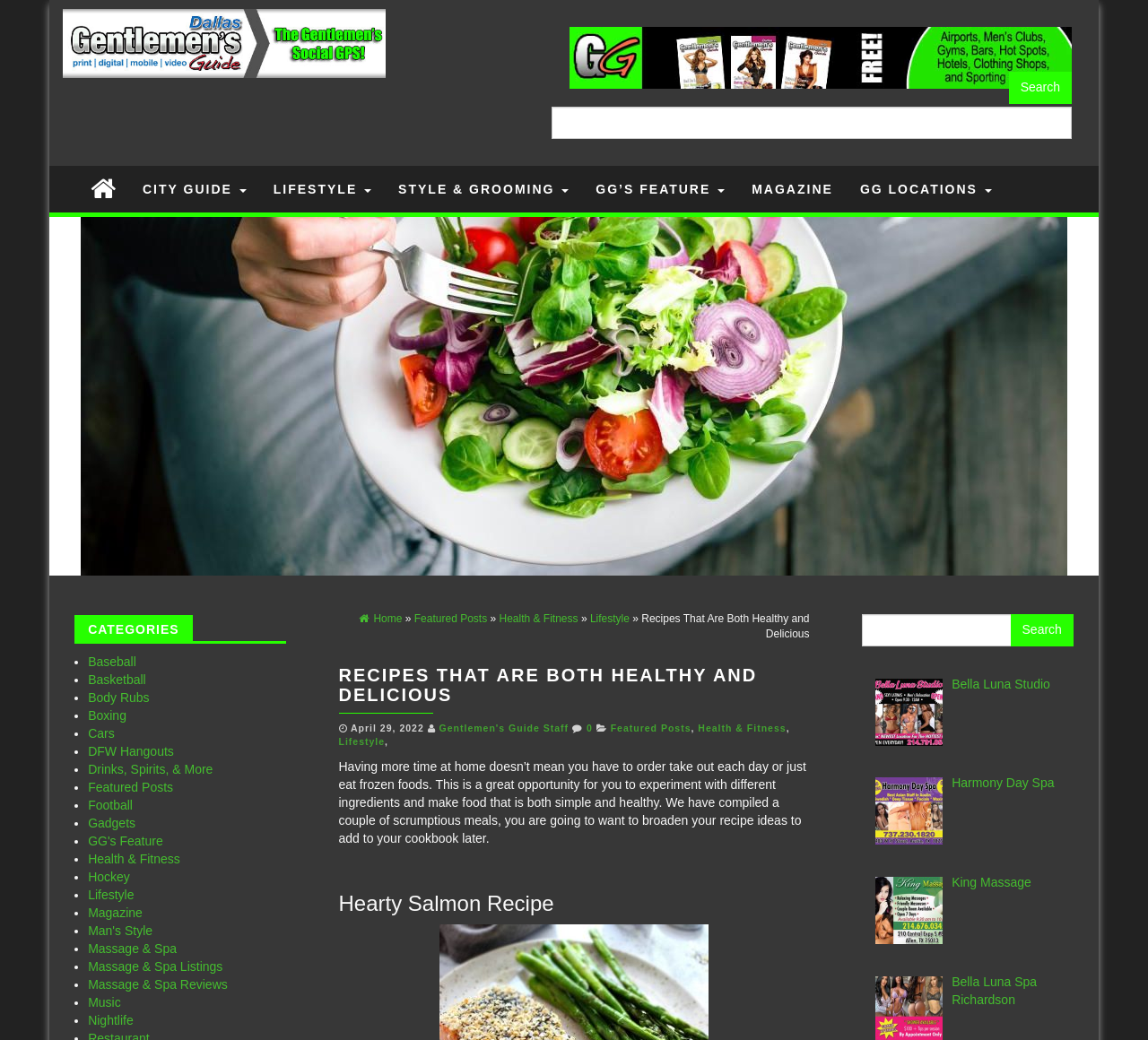What is the date of the recipe post?
Please use the image to deliver a detailed and complete answer.

I examined the webpage content and found the date of the recipe post, which is 'April 29, 2022'.